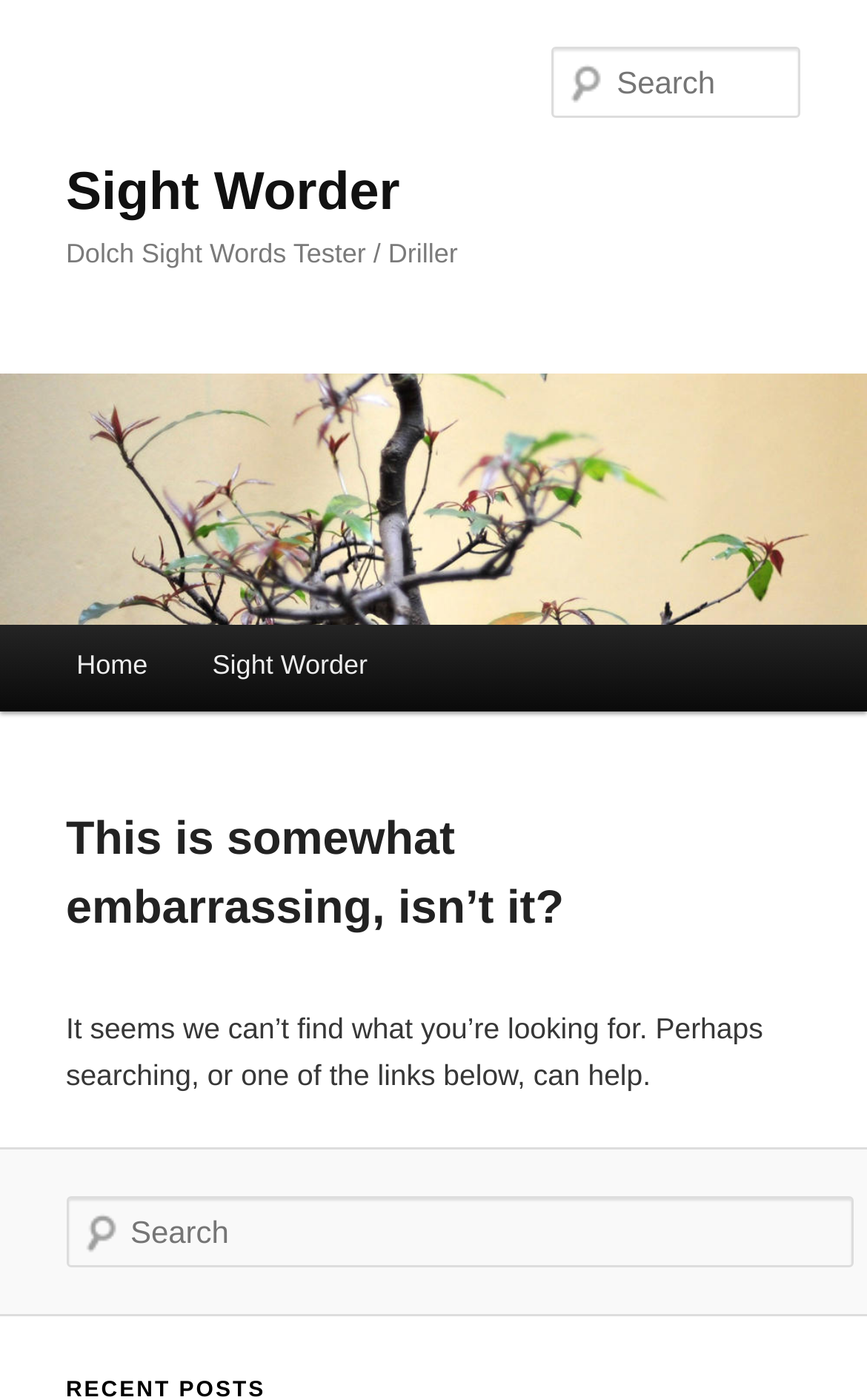Generate a comprehensive caption for the webpage you are viewing.

The webpage is a "Page not found" error page from Sight Worder. At the top, there is a heading with the title "Sight Worder" and a link with the same text. Below it, there is another heading titled "Dolch Sight Words Tester / Driller". 

On the left side, there is a vertical menu with links to "Skip to primary content" and "Skip to secondary content", followed by links to "Home" and "Sight Worder". 

The main content area is divided into two sections. The top section has a heading that says "This is somewhat embarrassing, isn’t it?" and a paragraph of text that explains the error, suggesting that the user try searching or use one of the links below to find what they're looking for. 

Below this, there is a search box with a label "Search" and a text input field. There is also a static text "Search" above the search box.